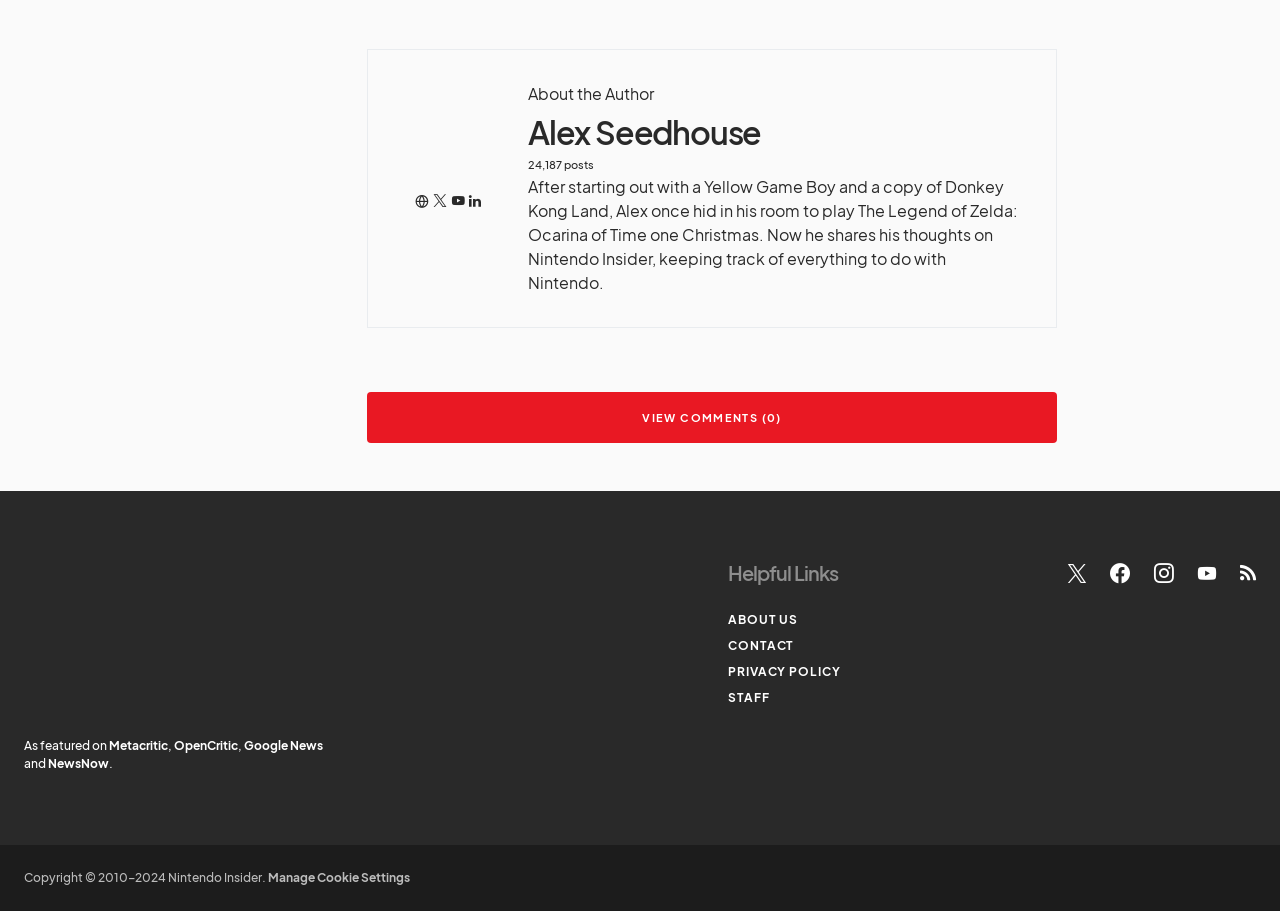Could you provide the bounding box coordinates for the portion of the screen to click to complete this instruction: "Click the navigation menu button"?

None